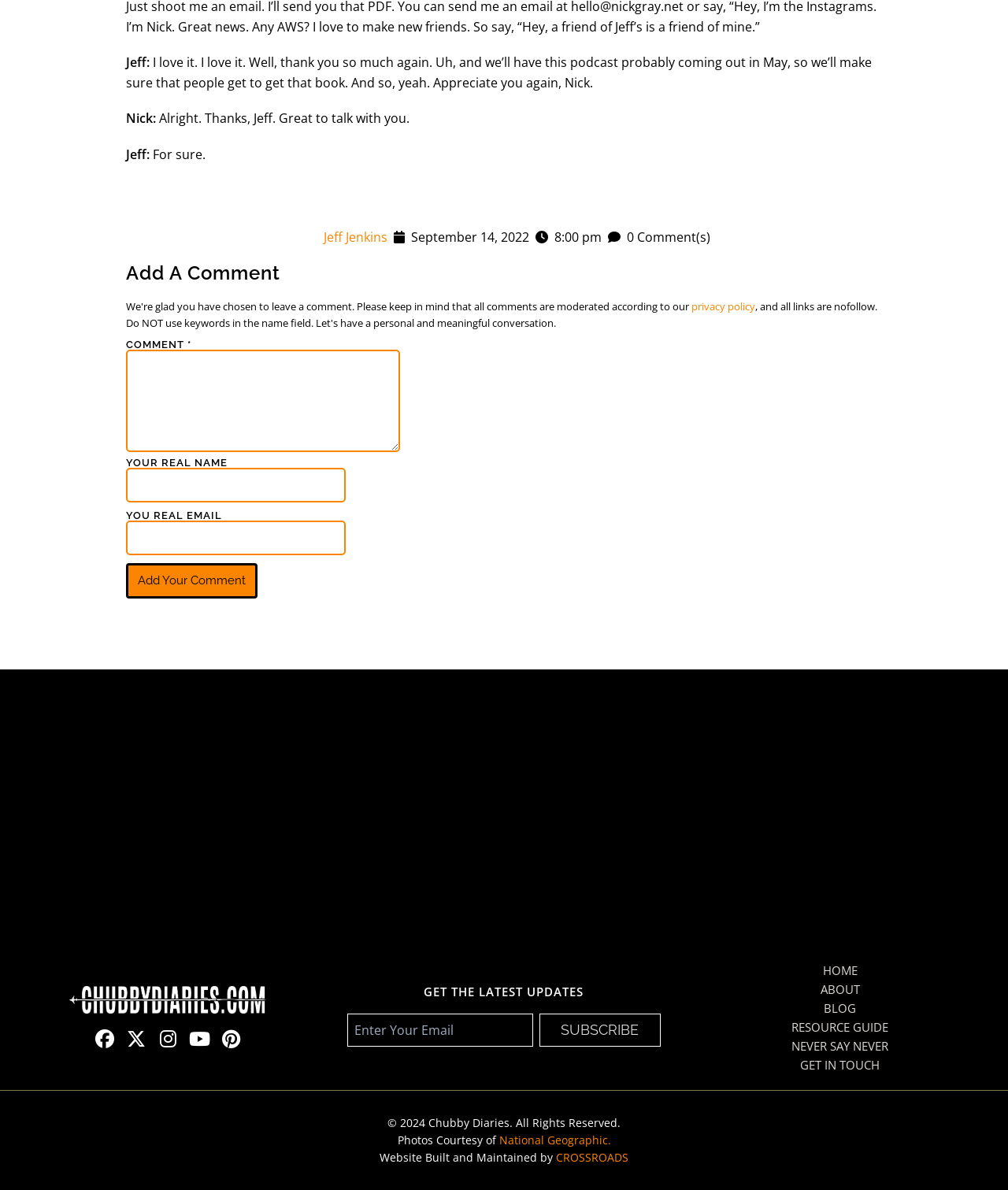Extract the bounding box coordinates for the UI element described by the text: "parent_node: YOU REAL EMAIL name="email"". The coordinates should be in the form of [left, top, right, bottom] with values between 0 and 1.

[0.125, 0.437, 0.343, 0.466]